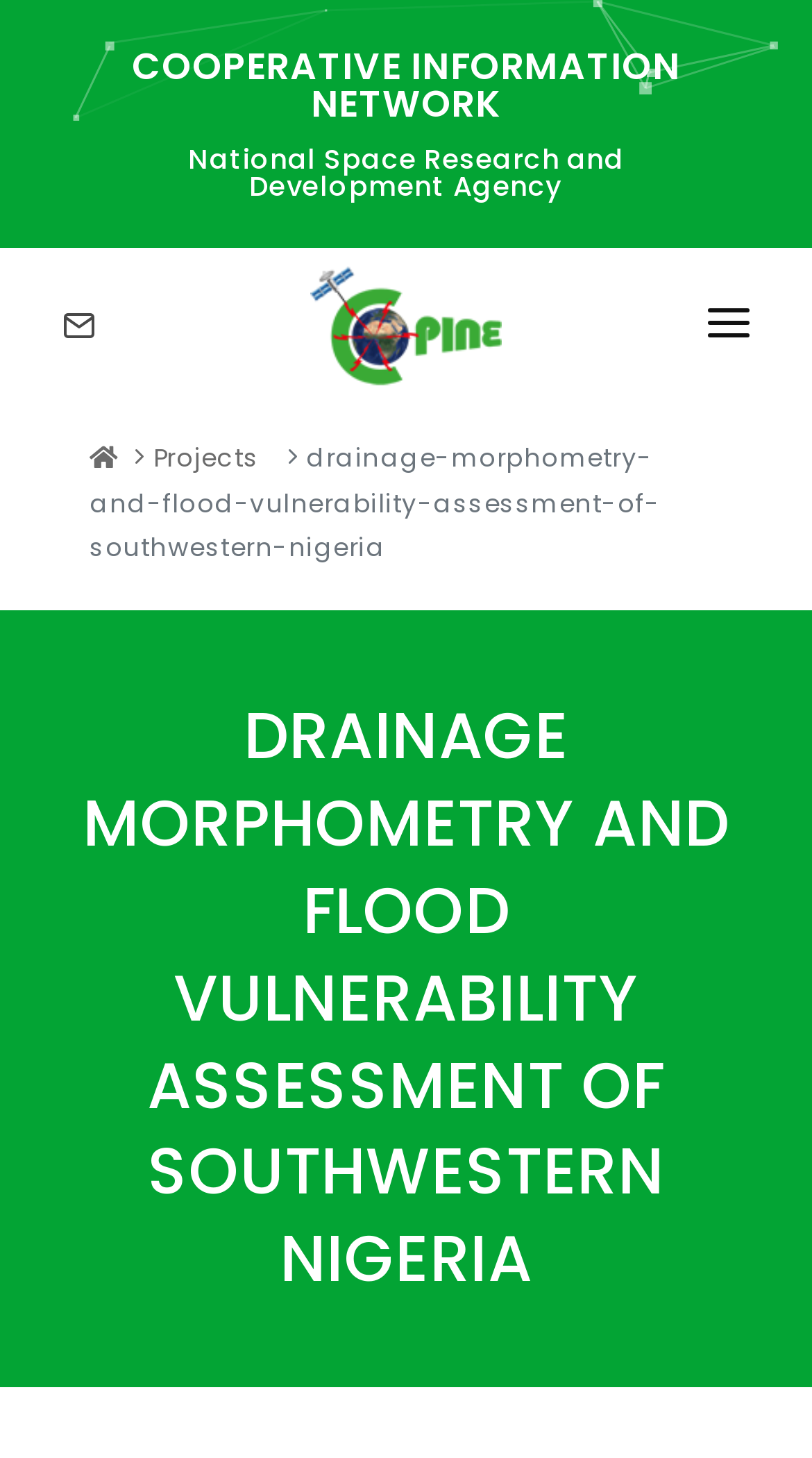Find the headline of the webpage and generate its text content.

DRAINAGE MORPHOMETRY AND FLOOD VULNERABILITY ASSESSMENT OF SOUTHWESTERN NIGERIA